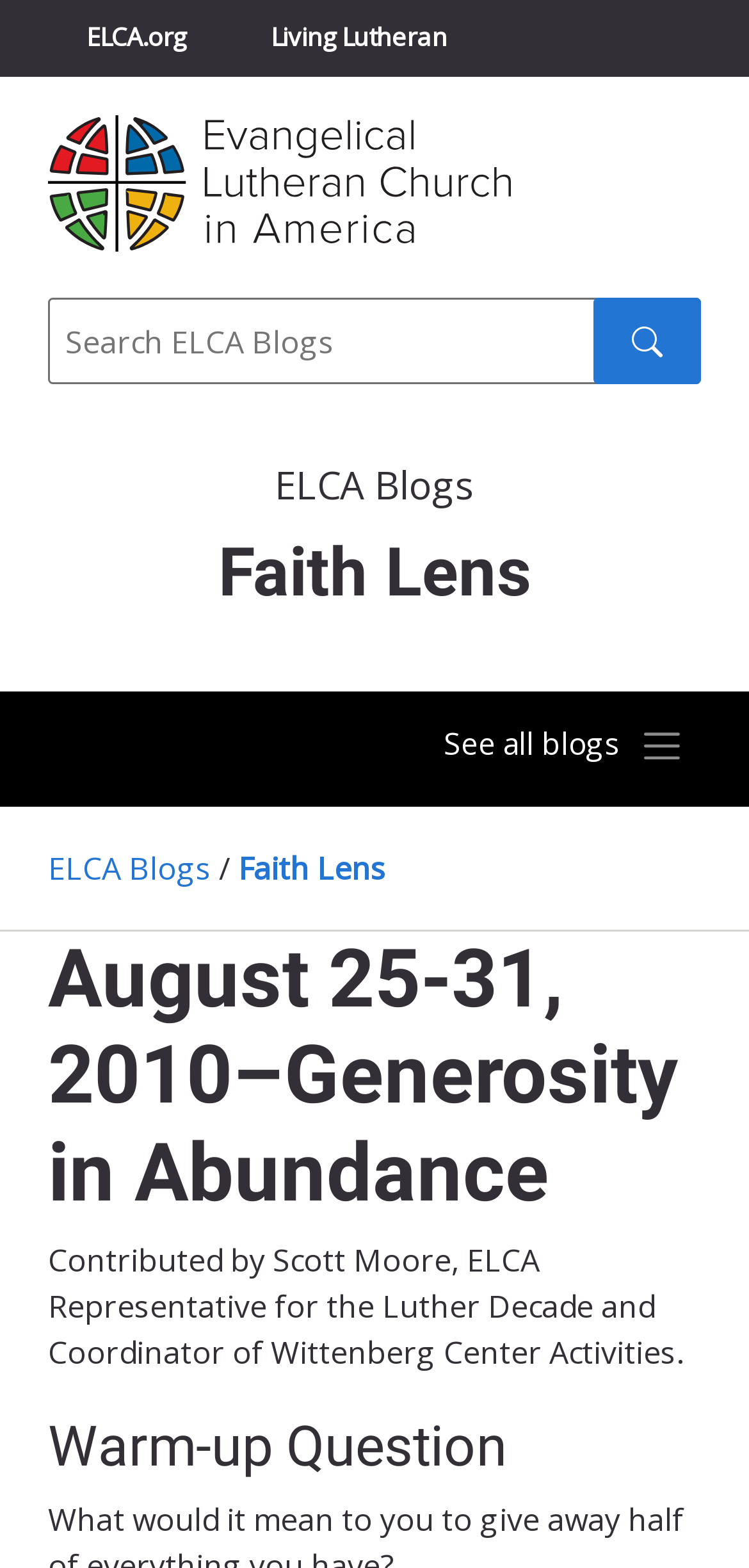Could you please study the image and provide a detailed answer to the question:
What is the name of the church?

Based on the webpage, I can see that the top navigation bar has links to 'ELCA.org', 'Living Lutheran', and 'Churchwide Assembly', which suggests that the webpage is related to the Evangelical Lutheran Church in America. This is further confirmed by the presence of the 'ELCA' logo and the text 'ELCA Blogs' on the webpage.